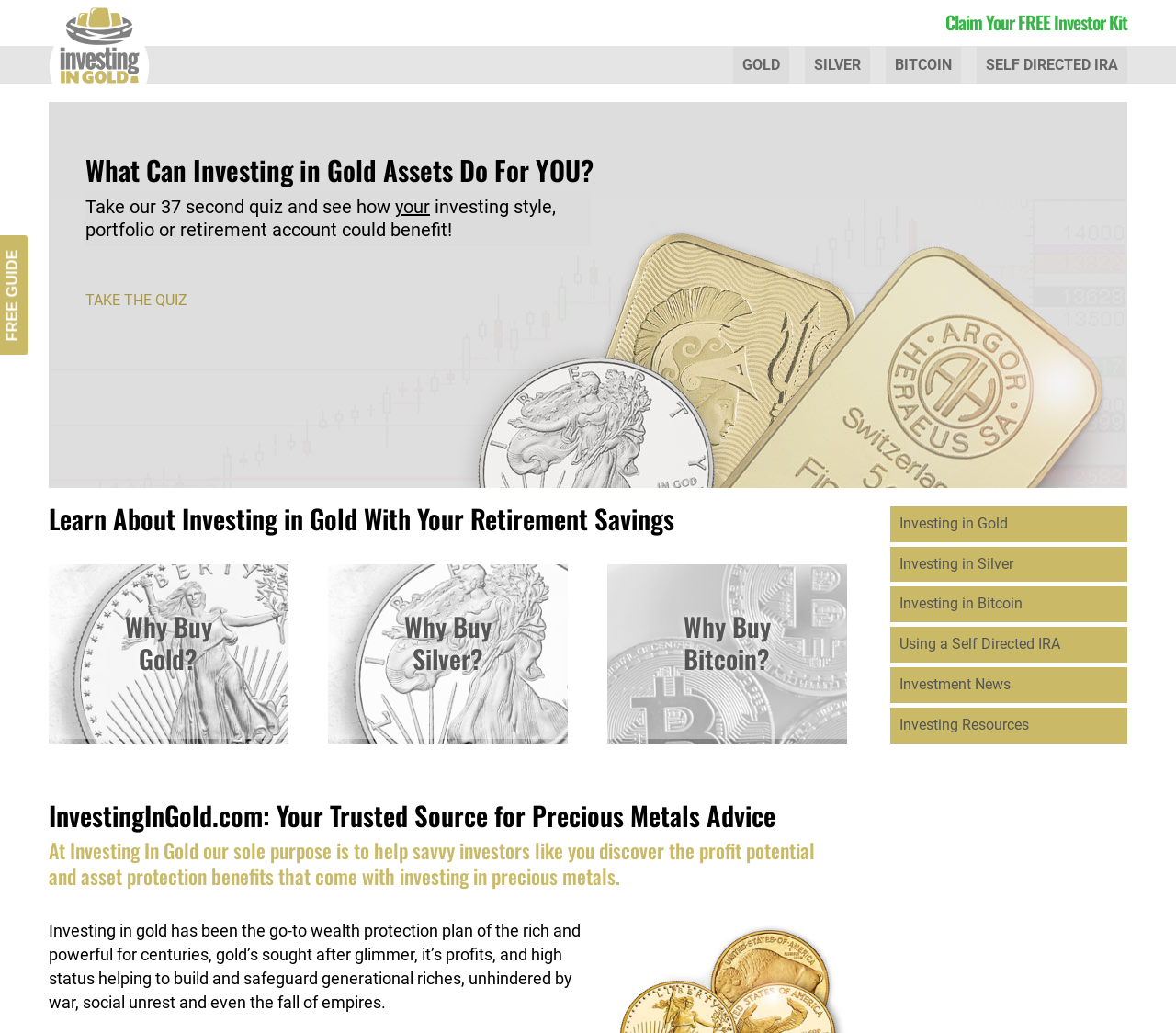Identify the bounding box coordinates of the area that should be clicked in order to complete the given instruction: "Explore gold investment options". The bounding box coordinates should be four float numbers between 0 and 1, i.e., [left, top, right, bottom].

[0.623, 0.045, 0.687, 0.081]